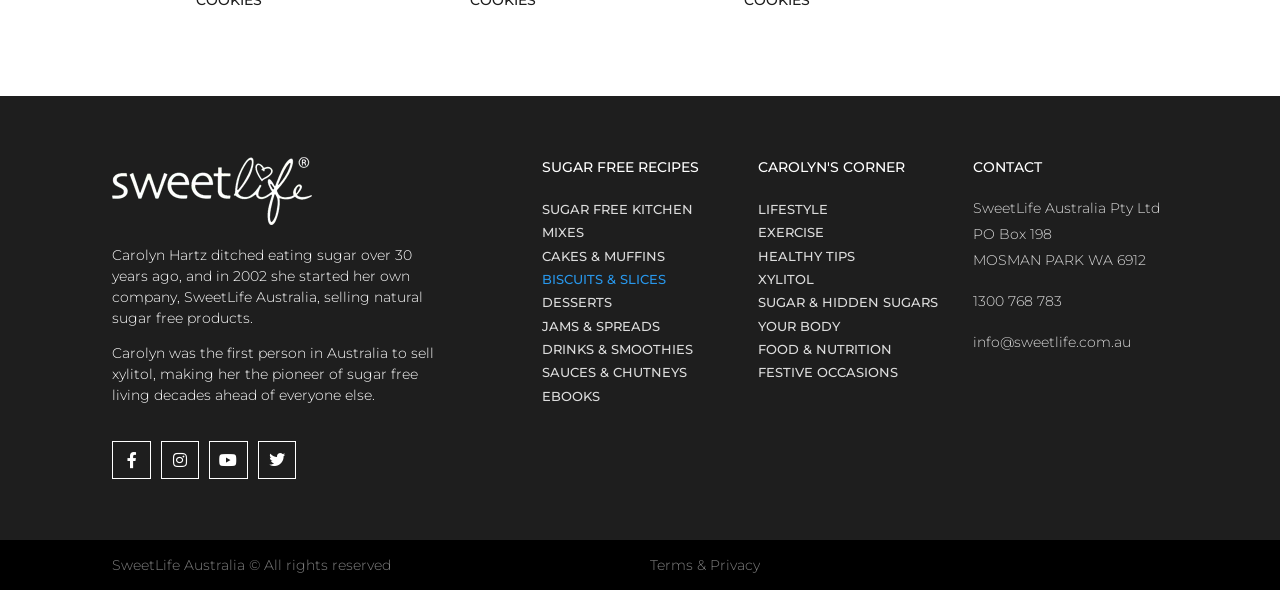Provide a short, one-word or phrase answer to the question below:
What is the company name of Carolyn Hartz?

SweetLife Australia Pty Ltd